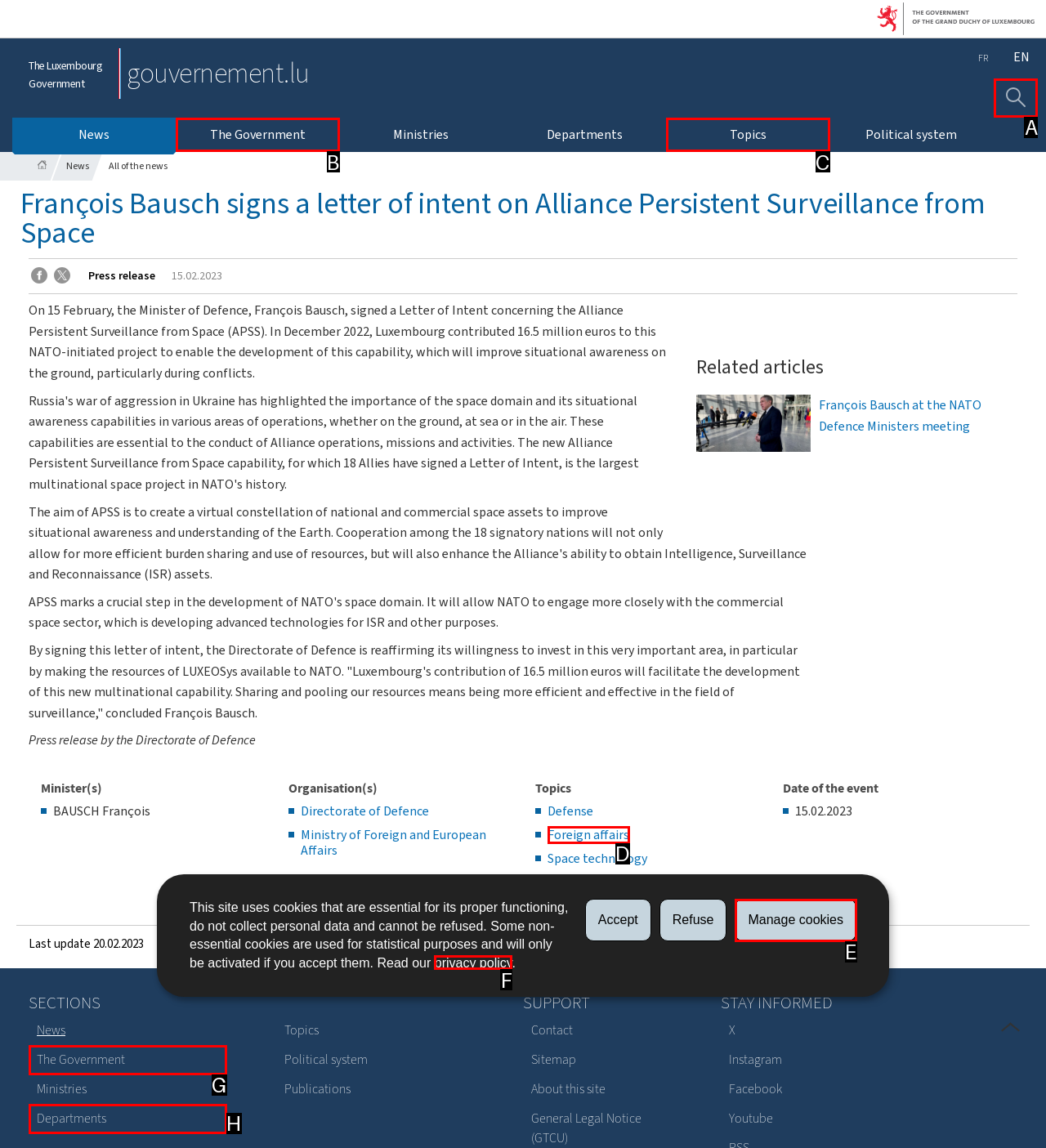Tell me the letter of the correct UI element to click for this instruction: Search. Answer with the letter only.

A